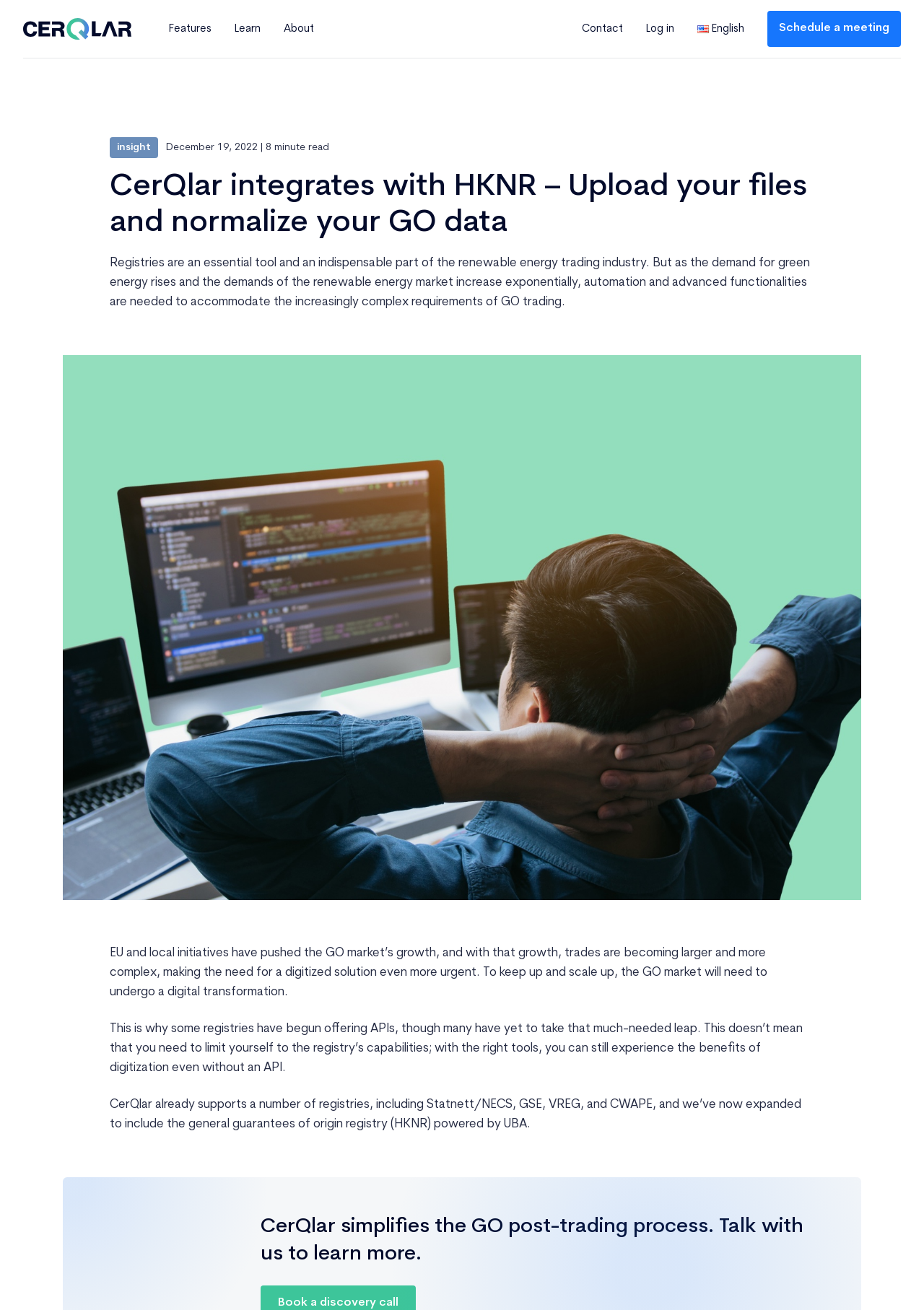Identify the bounding box coordinates of the specific part of the webpage to click to complete this instruction: "Click the Crq logo".

[0.025, 0.013, 0.142, 0.031]